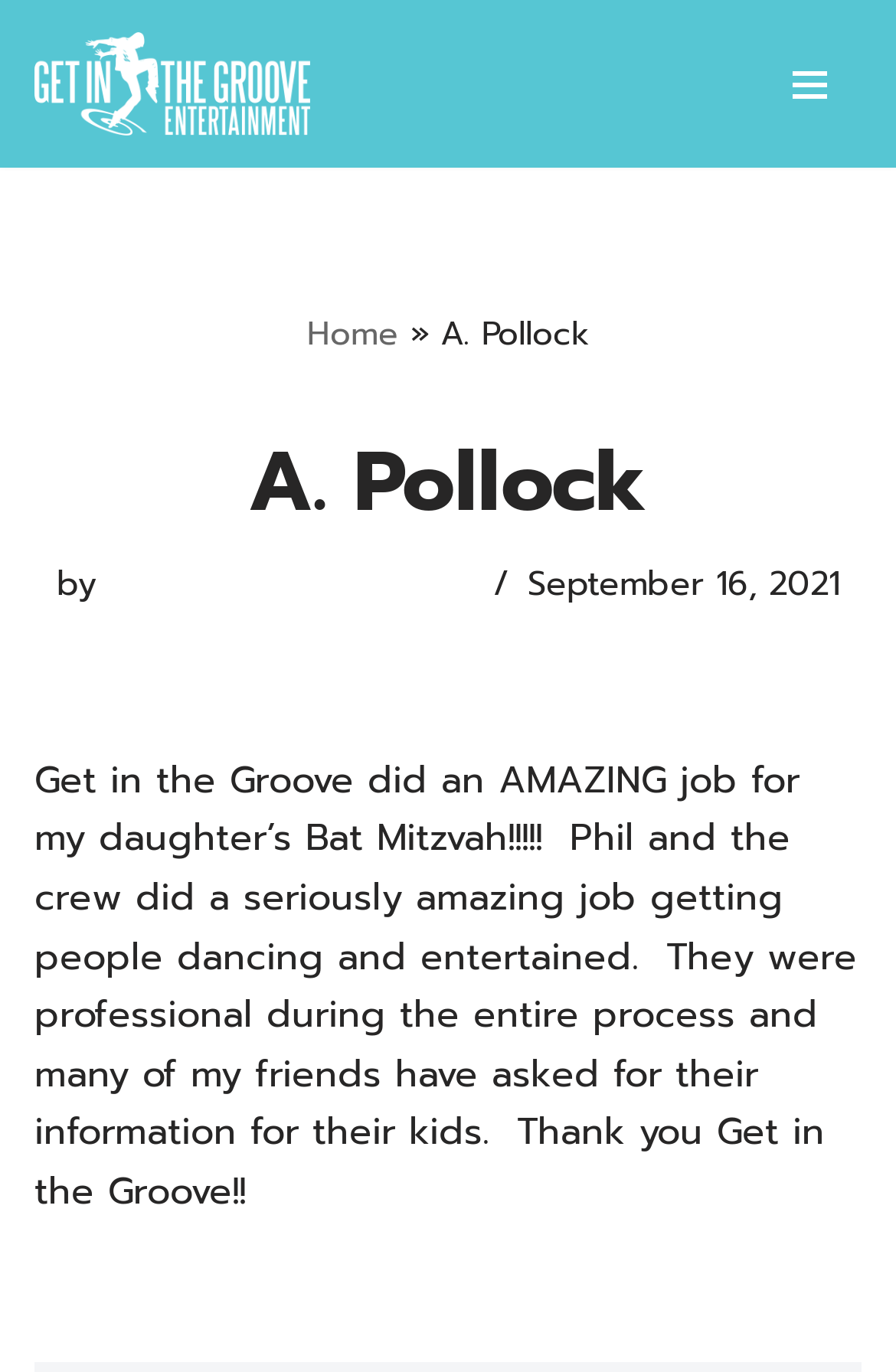Given the description of a UI element: "Skip to content", identify the bounding box coordinates of the matching element in the webpage screenshot.

[0.0, 0.054, 0.077, 0.087]